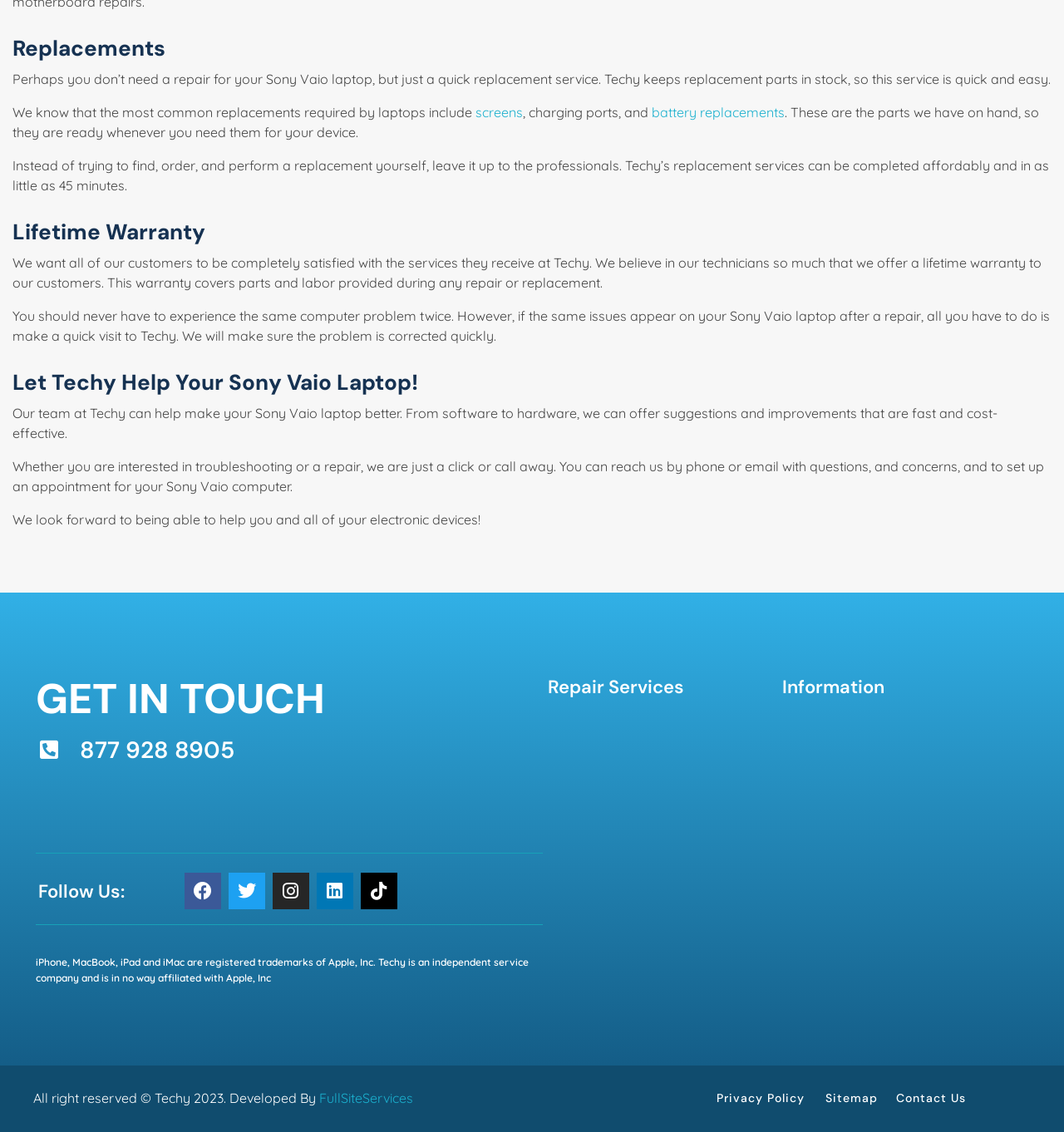Predict the bounding box coordinates of the UI element that matches this description: "877 928 8905". The coordinates should be in the format [left, top, right, bottom] with each value between 0 and 1.

[0.075, 0.649, 0.221, 0.676]